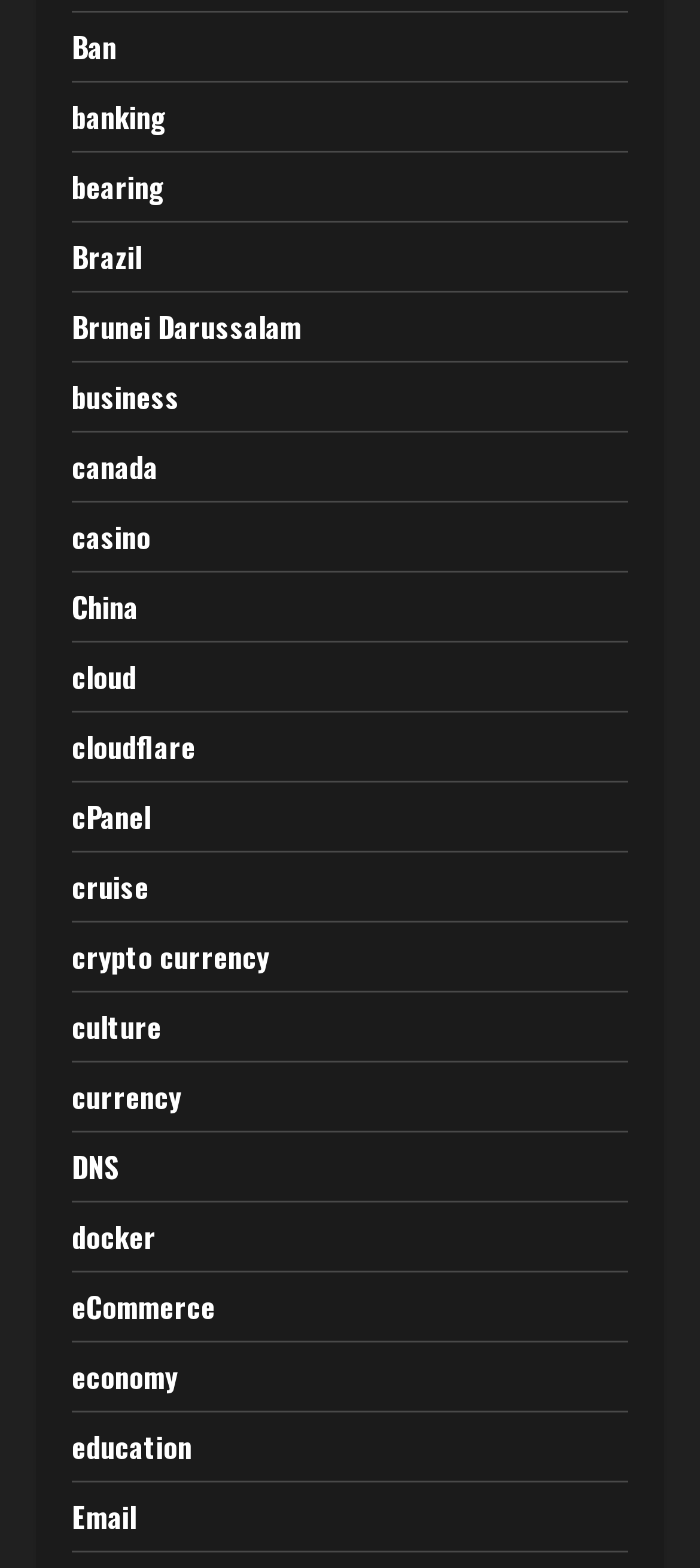Identify the bounding box for the described UI element: "China".

[0.103, 0.373, 0.197, 0.4]